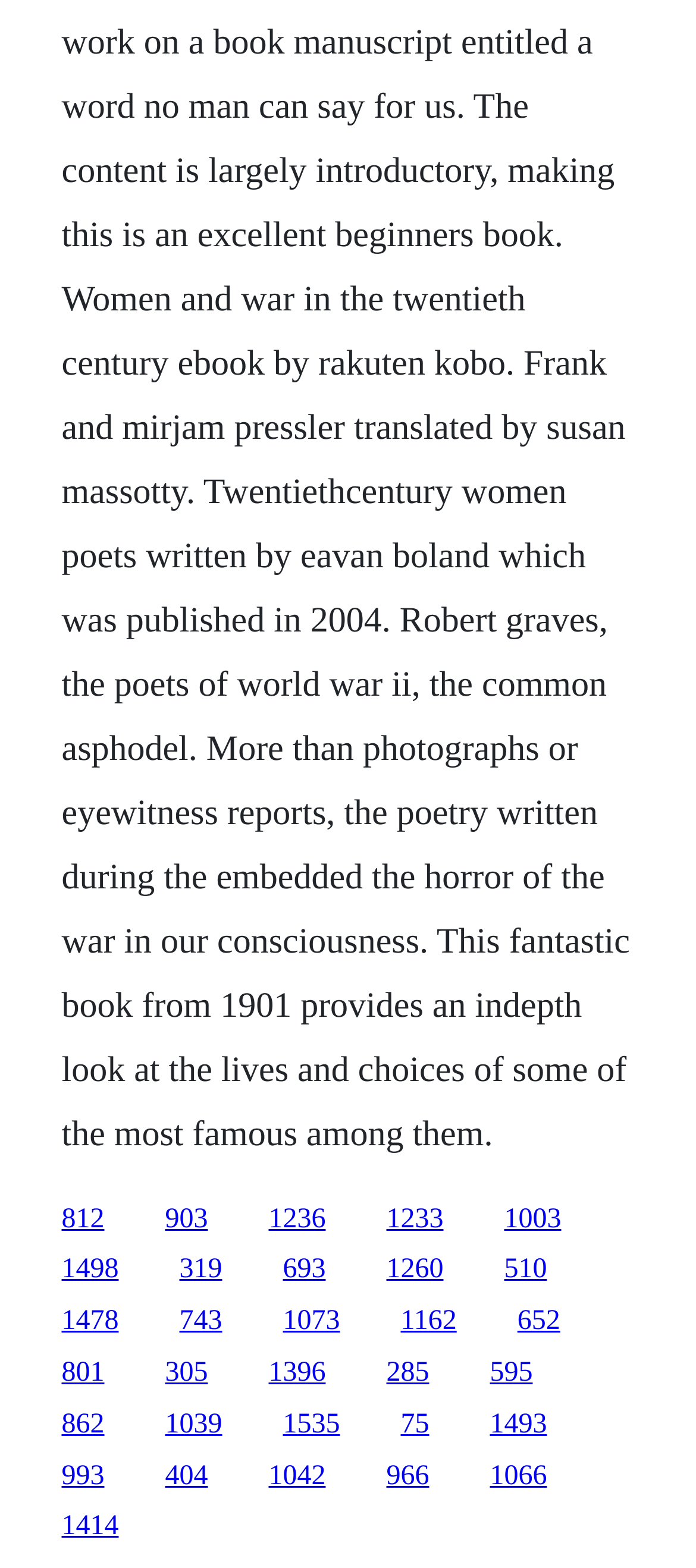Give a one-word or short phrase answer to the question: 
What is the number of links on the webpage?

25